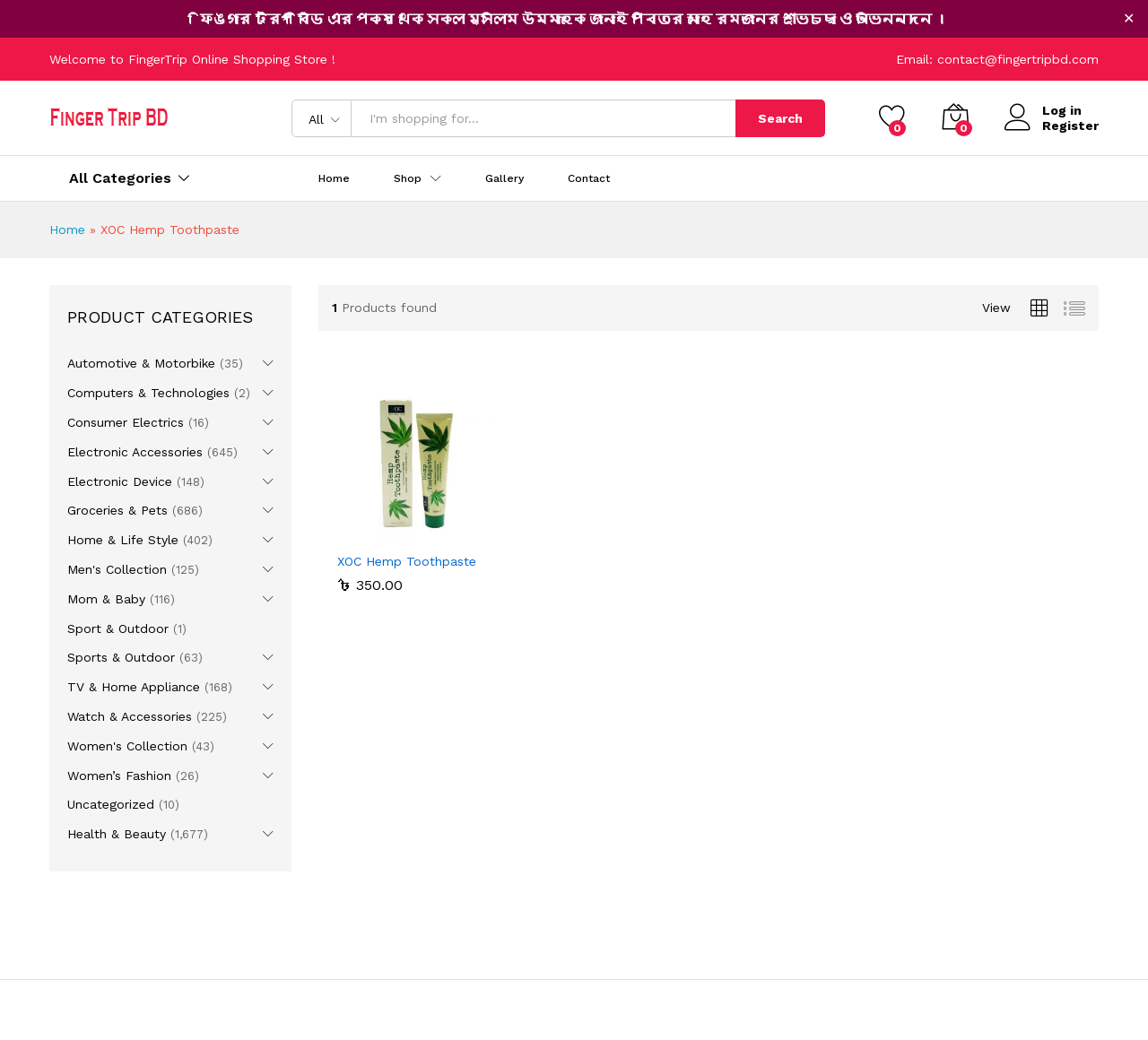Please predict the bounding box coordinates of the element's region where a click is necessary to complete the following instruction: "View the 'Collections' page". The coordinates should be represented by four float numbers between 0 and 1, i.e., [left, top, right, bottom].

None